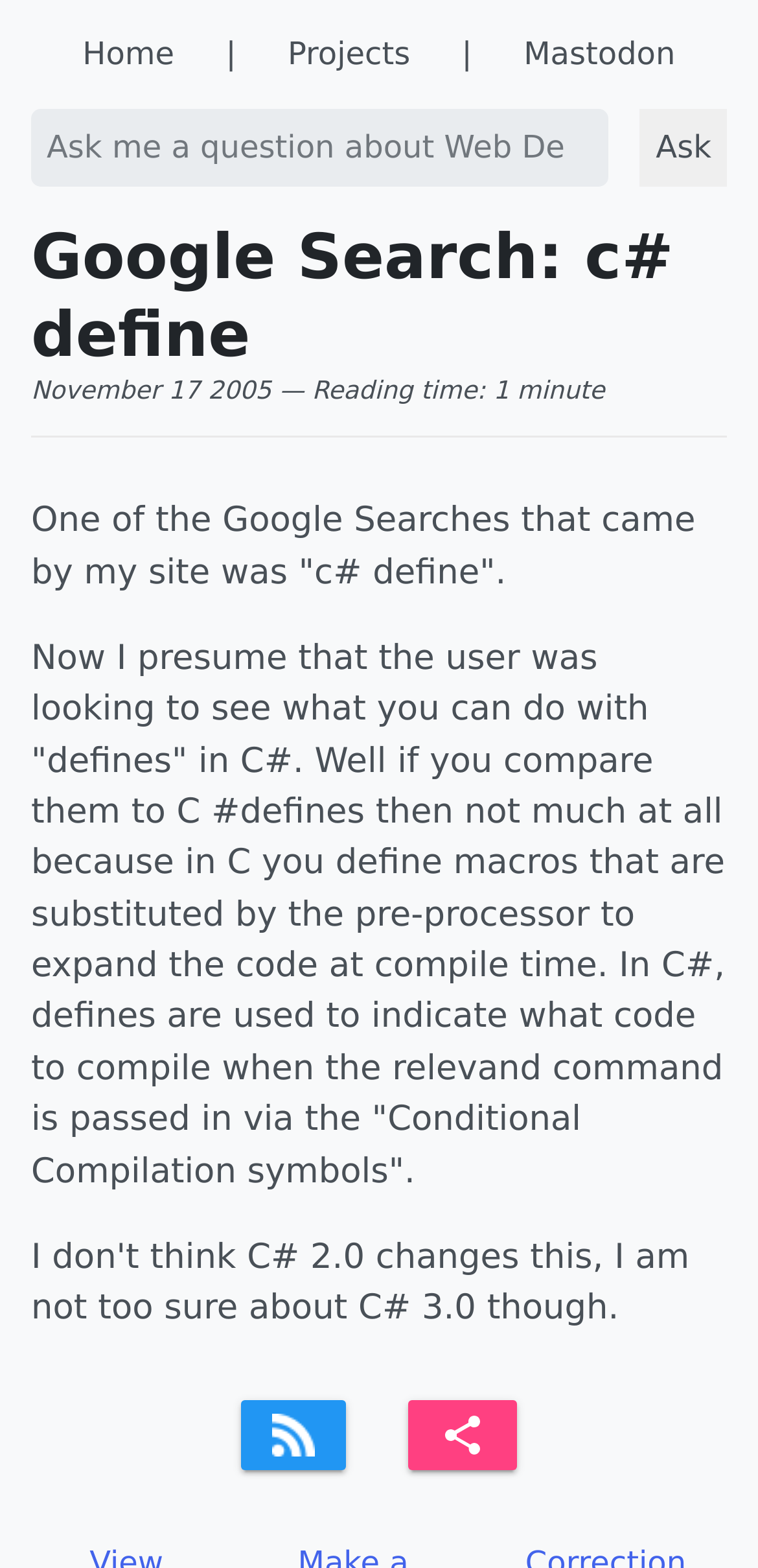Use a single word or phrase to answer the question: 
What is the purpose of the search box?

Ask a question about Web Development